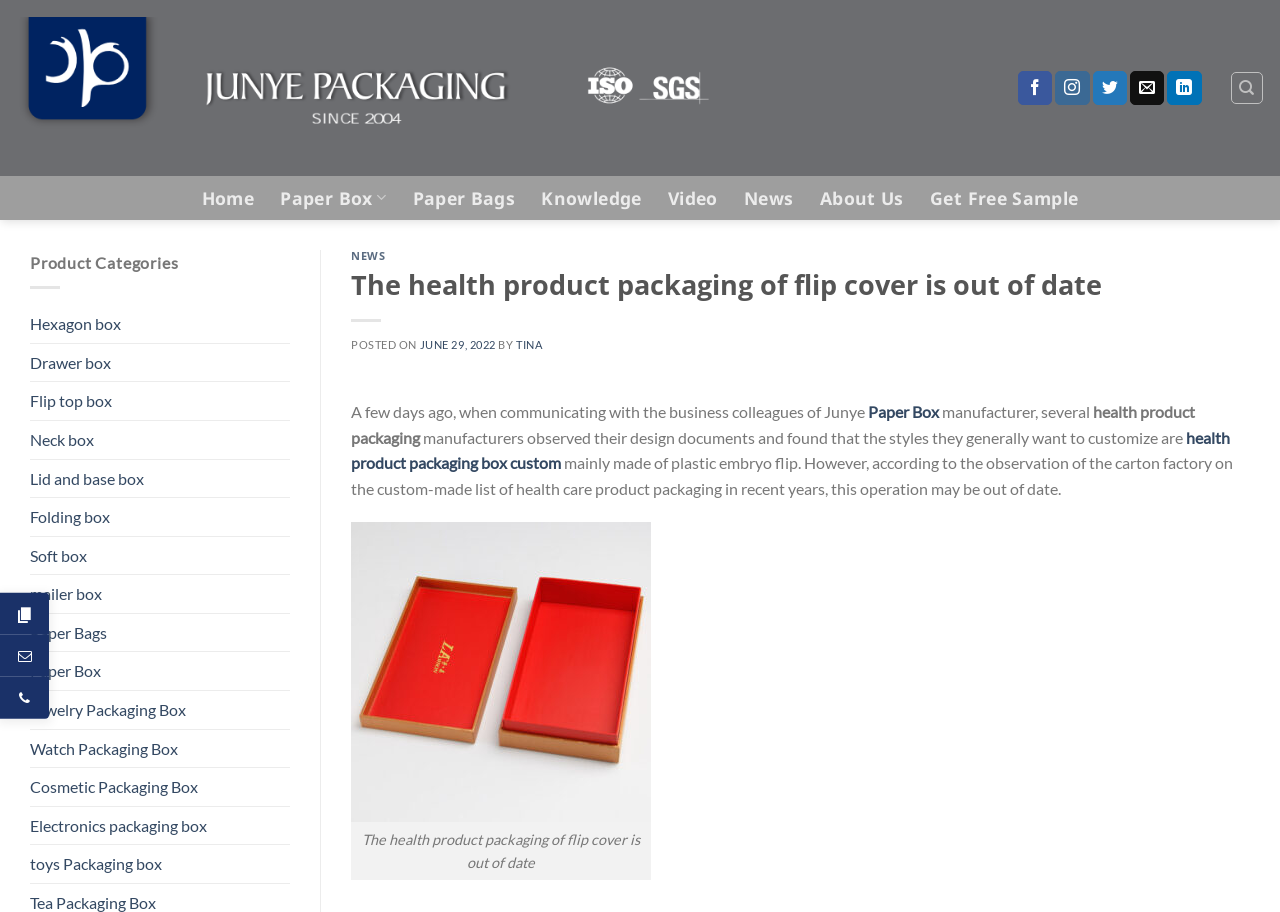How many product categories are listed on the webpage?
With the help of the image, please provide a detailed response to the question.

The webpage has a section titled 'Product Categories' with links to 14 different product categories, including Hexagon box, Drawer box, Flip top box, and others.